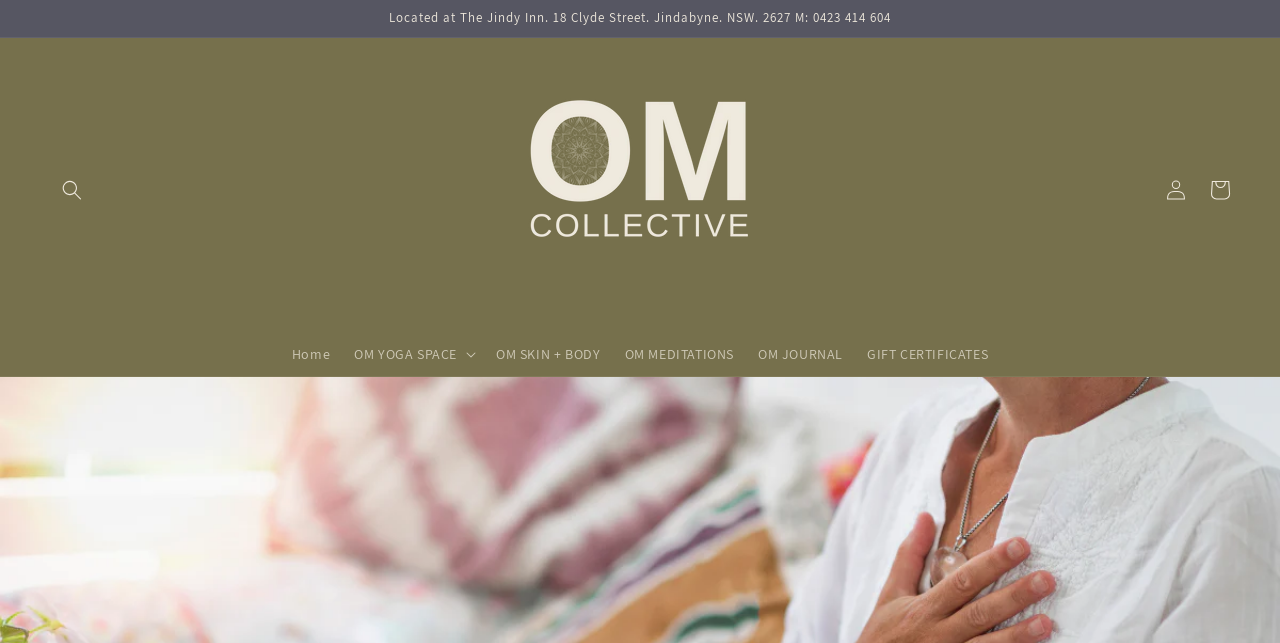Using the details in the image, give a detailed response to the question below:
What is the address of The OM Collective?

I found the address by looking at the 'Announcement' region, which contains a StaticText element with the address information.